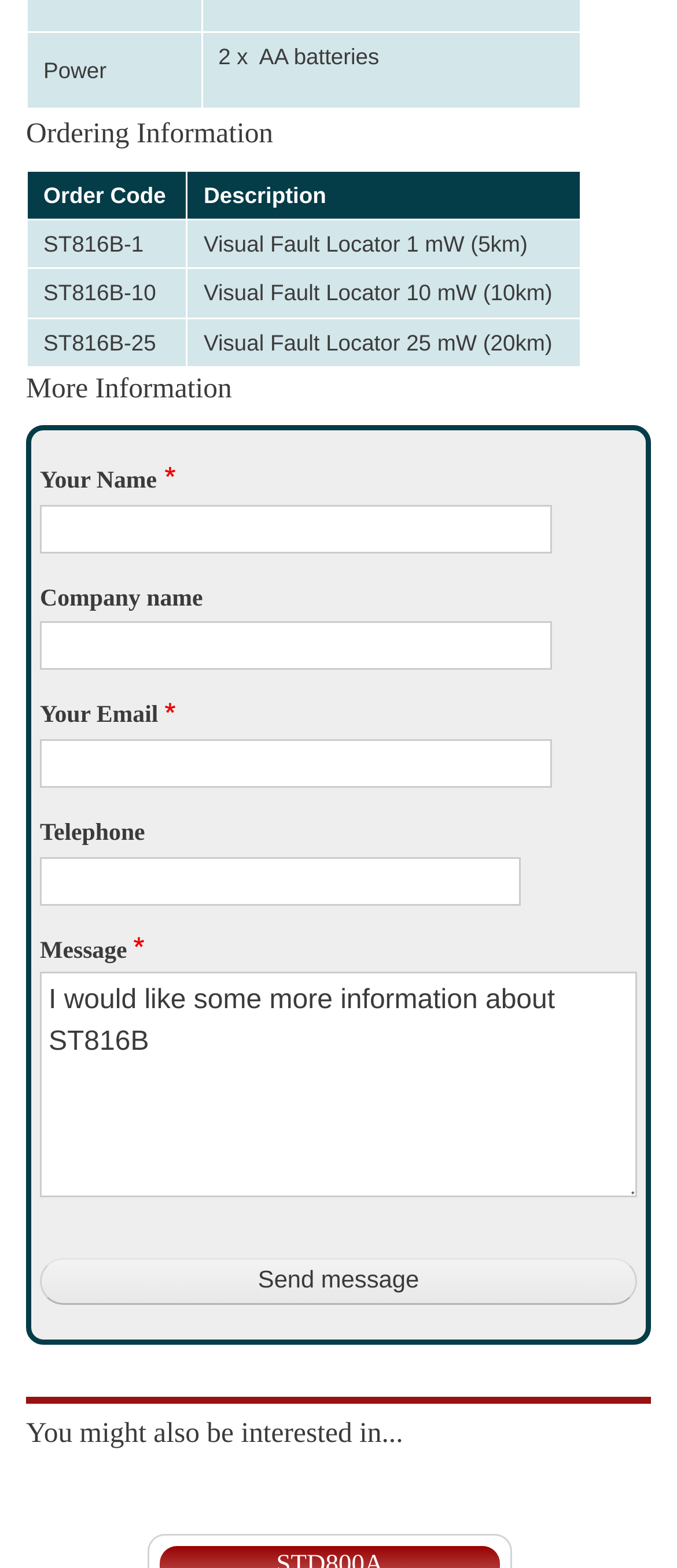Give the bounding box coordinates for the element described as: "Ethernet over Serial".

[0.154, 0.752, 0.923, 0.786]